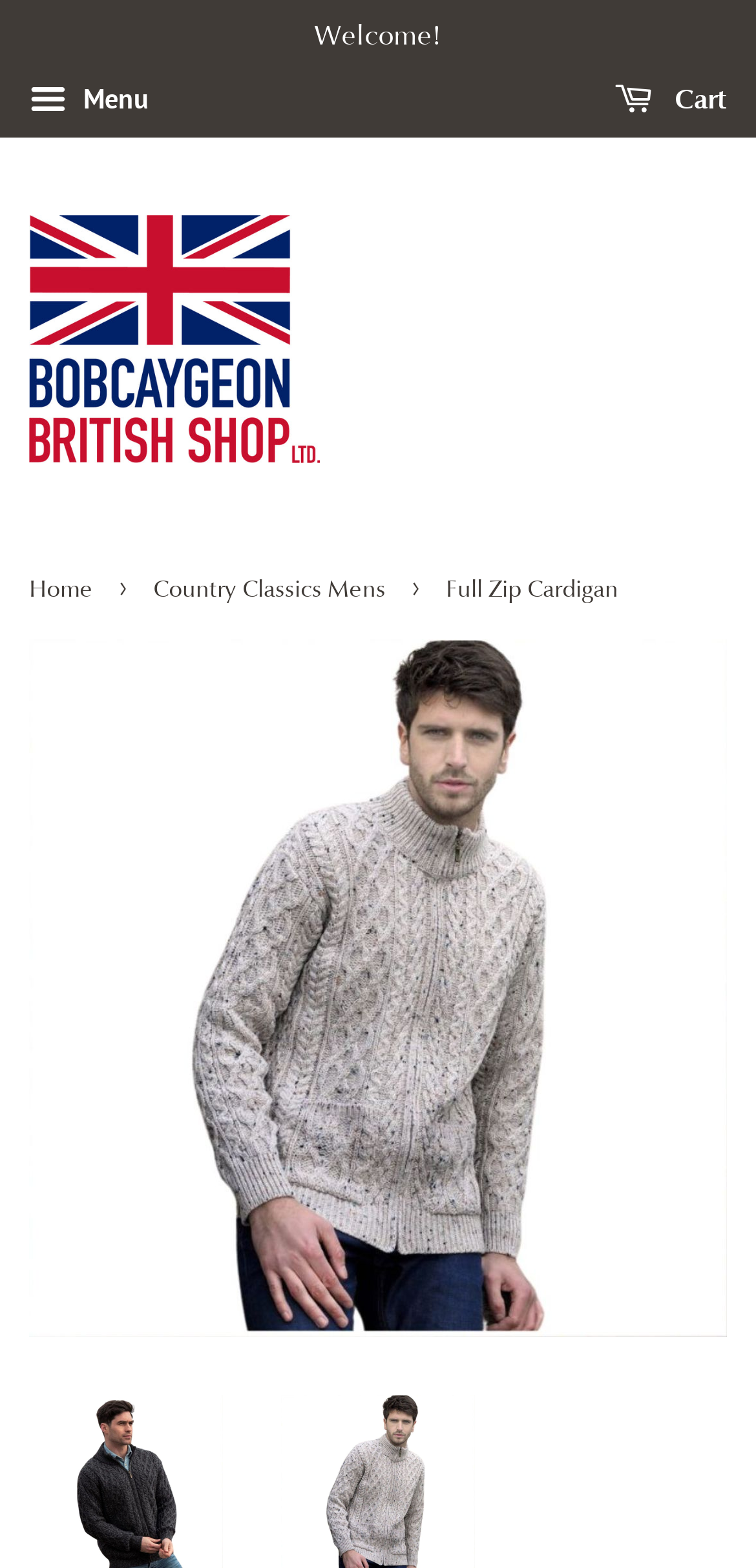Answer the following query concisely with a single word or phrase:
What is the position of the 'Cart' link?

top-right